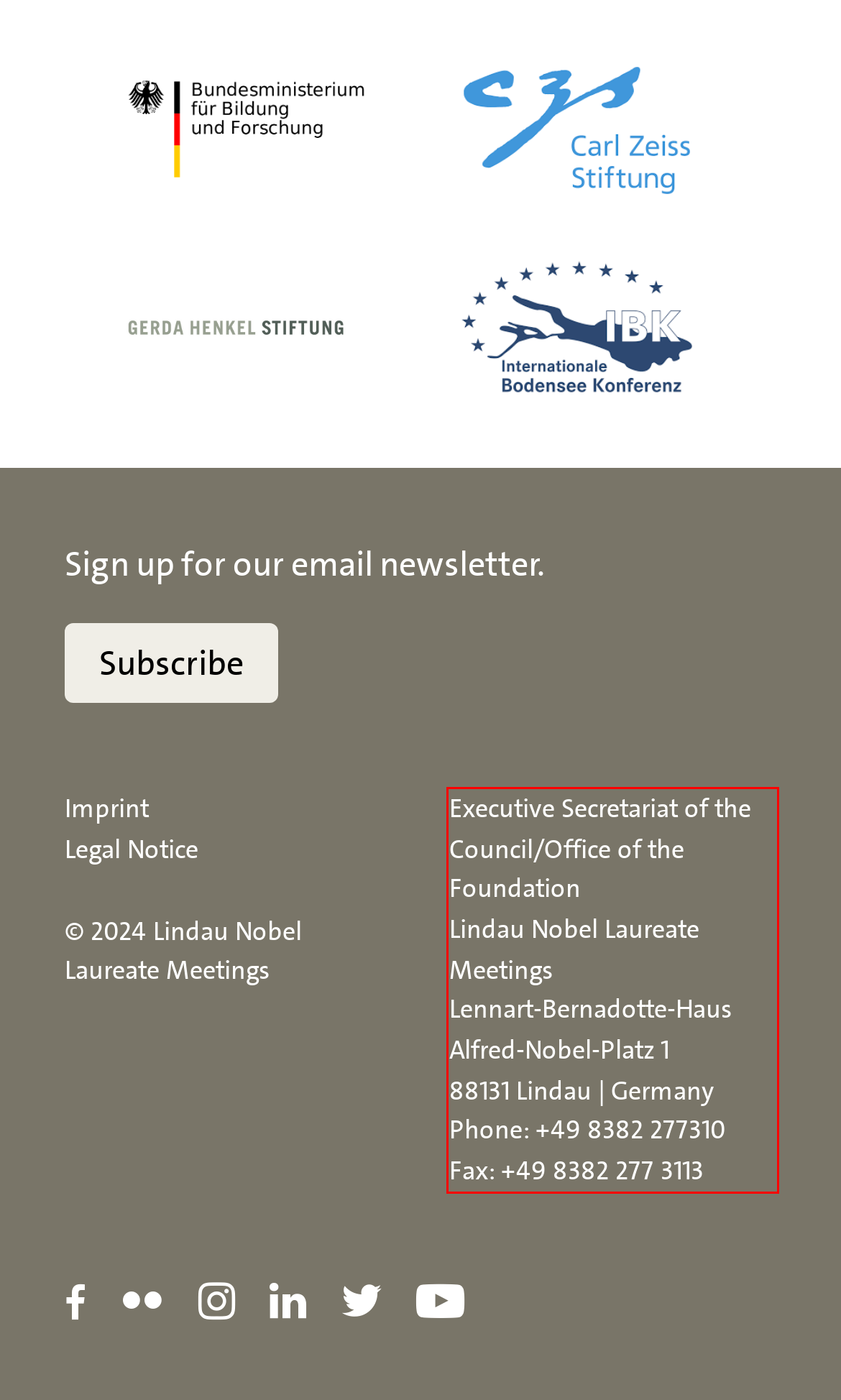Look at the webpage screenshot and recognize the text inside the red bounding box.

Executive Secretariat of the Council/Office of the Foundation Lindau Nobel Laureate Meetings Lennart-Bernadotte-Haus Alfred-Nobel-Platz 1 88131 Lindau | Germany Phone: +49 8382 277310 Fax: +49 8382 277 3113